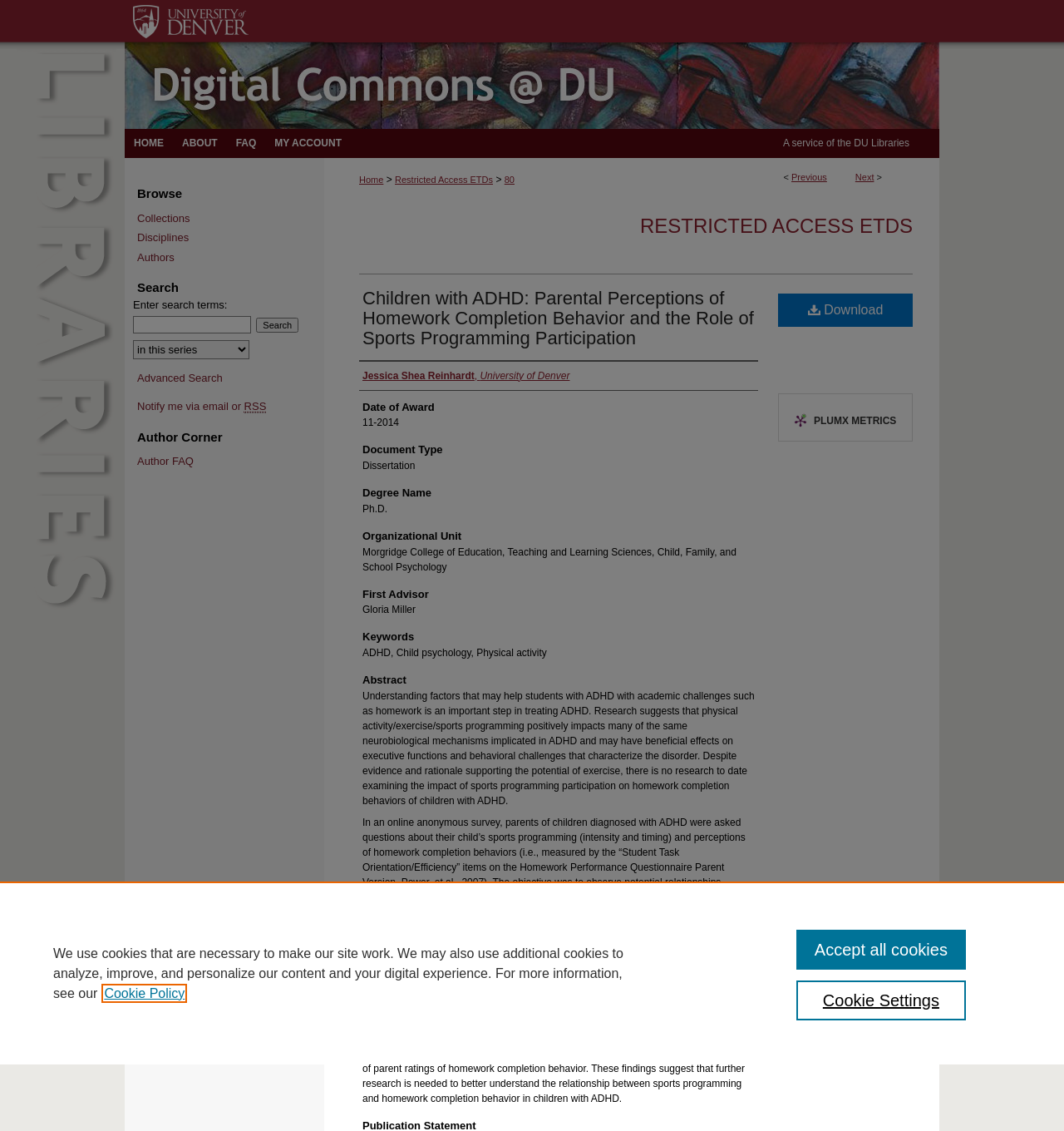What is the name of the author of this dissertation?
Please respond to the question with as much detail as possible.

I found the answer by looking at the 'Author' section of the webpage, which is located under the 'Children with ADHD...' heading. The text 'Jessica Shea Reinhardt, University of Denver' is listed as the author.